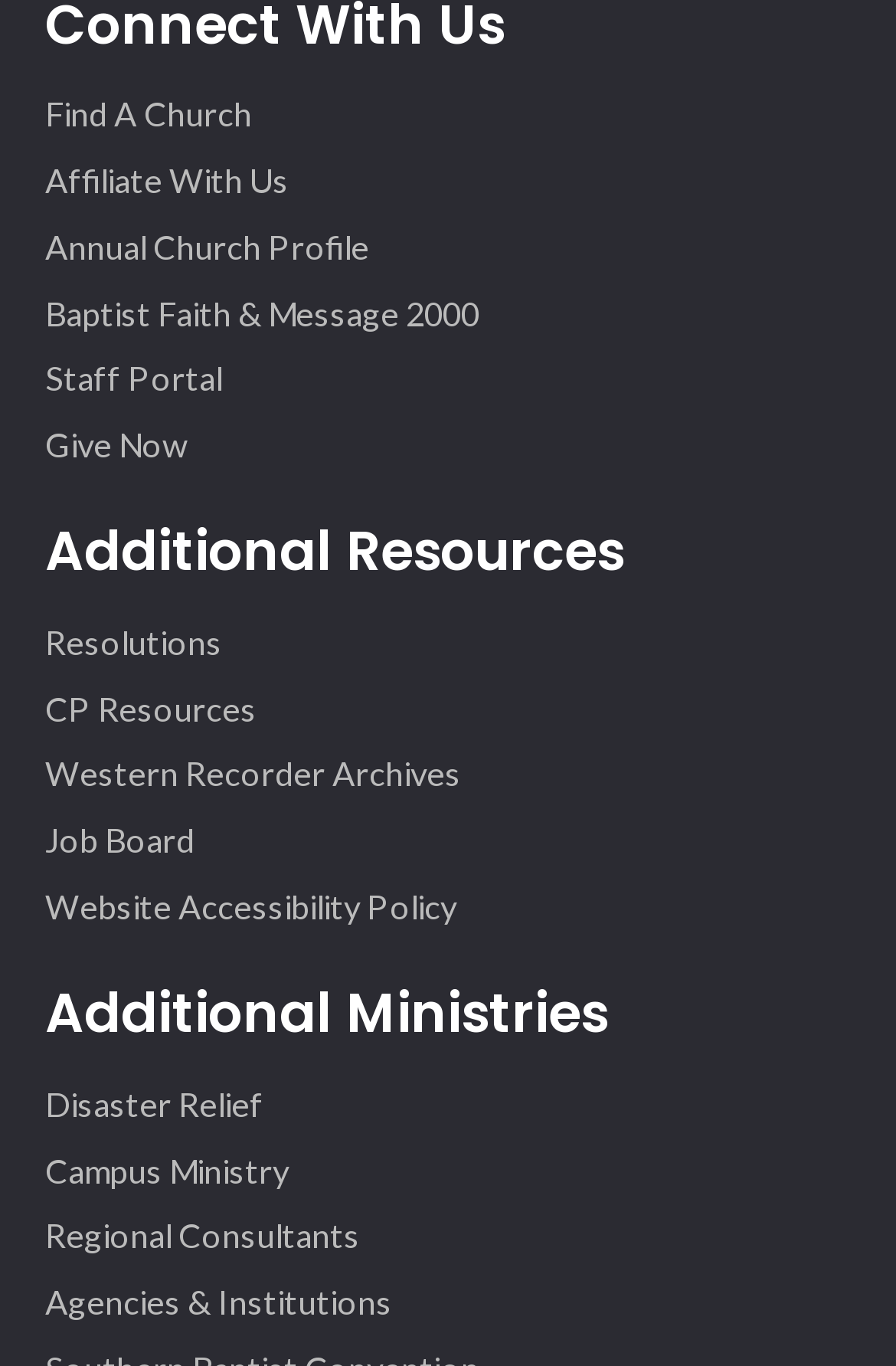Indicate the bounding box coordinates of the element that must be clicked to execute the instruction: "Access staff portal". The coordinates should be given as four float numbers between 0 and 1, i.e., [left, top, right, bottom].

[0.05, 0.263, 0.247, 0.292]